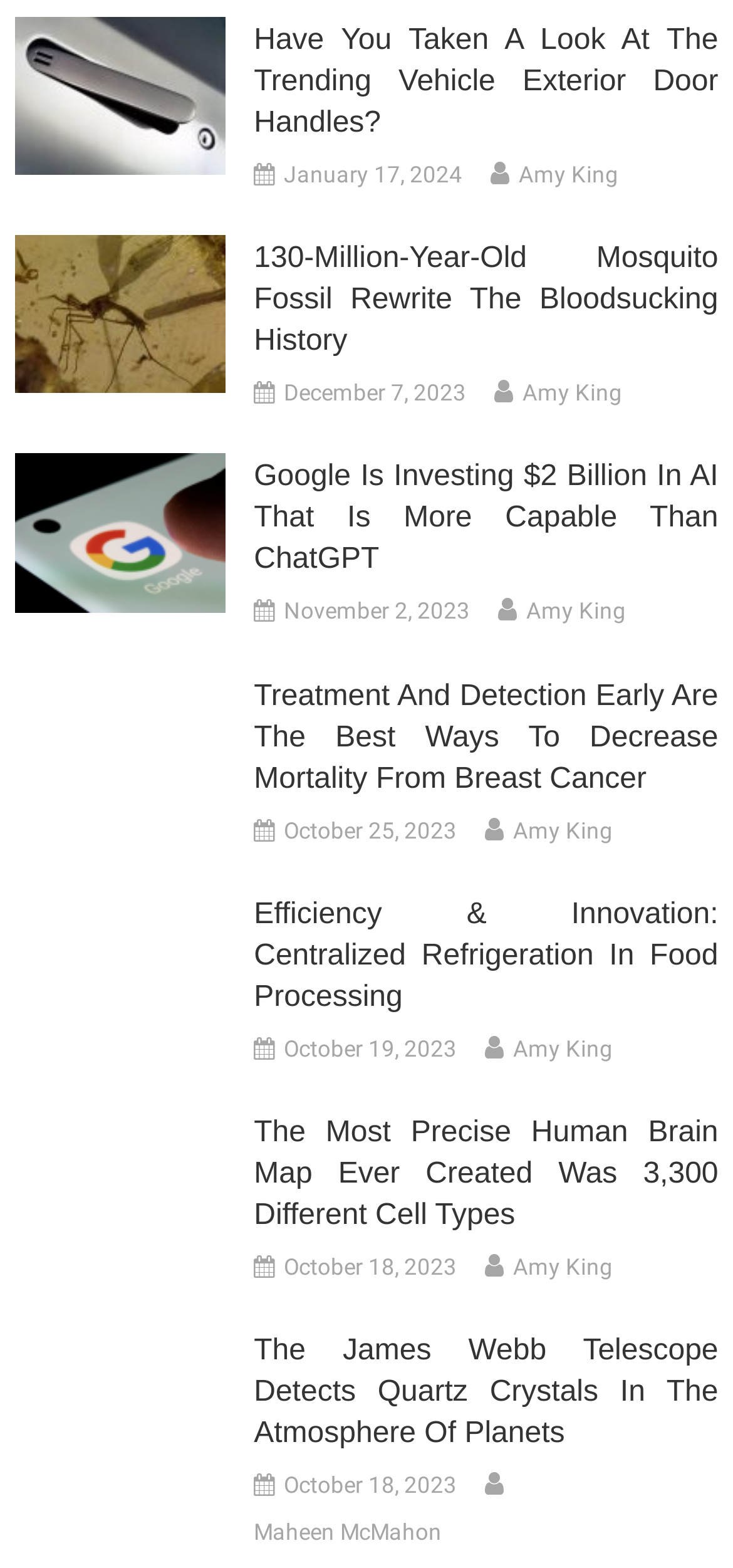Answer the following in one word or a short phrase: 
What is the name of the author of the last article?

Maheen McMahon